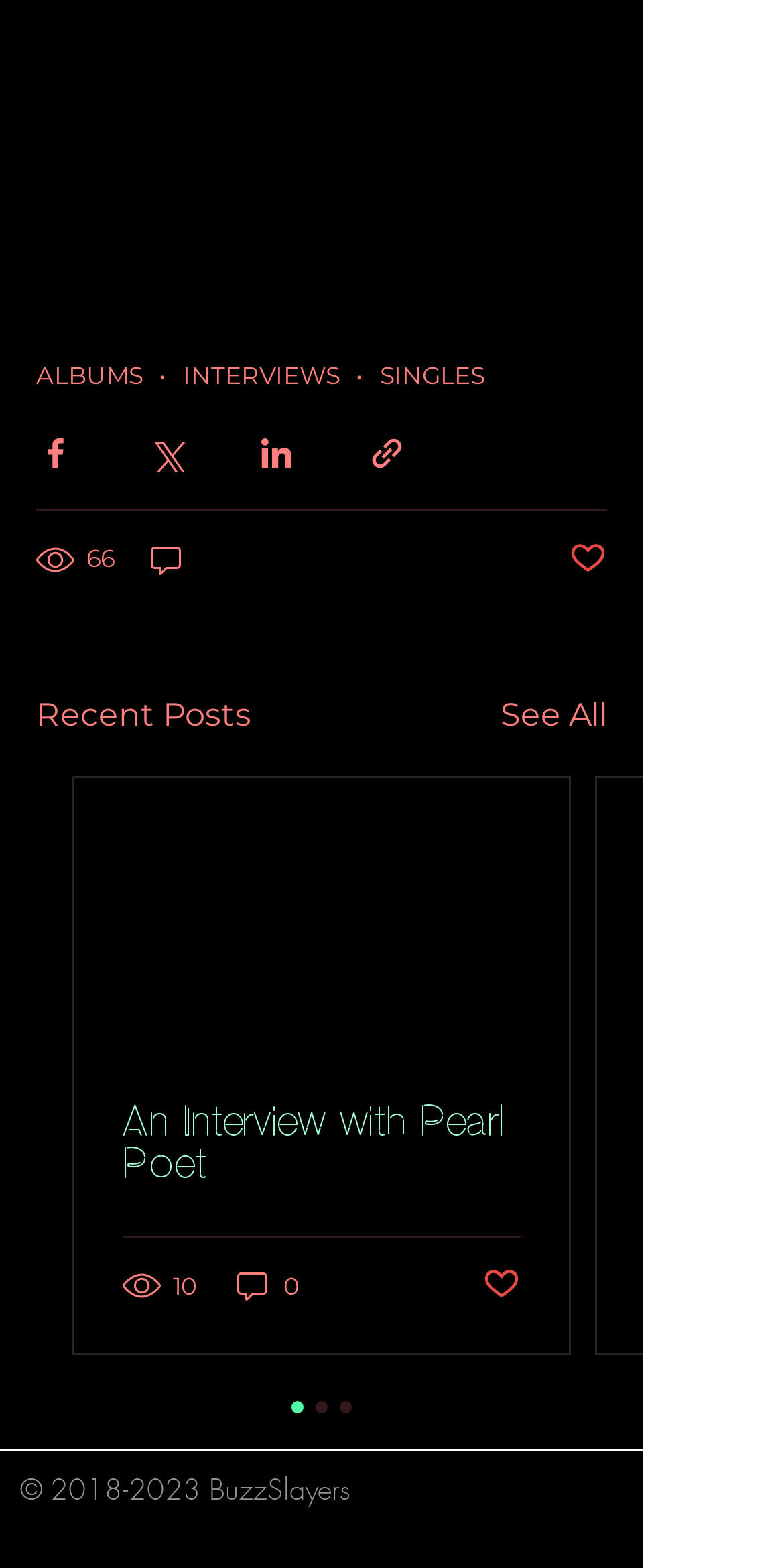Locate the bounding box coordinates of the area to click to fulfill this instruction: "Click on the post with 66 views". The bounding box should be presented as four float numbers between 0 and 1, in the order [left, top, right, bottom].

[0.046, 0.343, 0.151, 0.37]